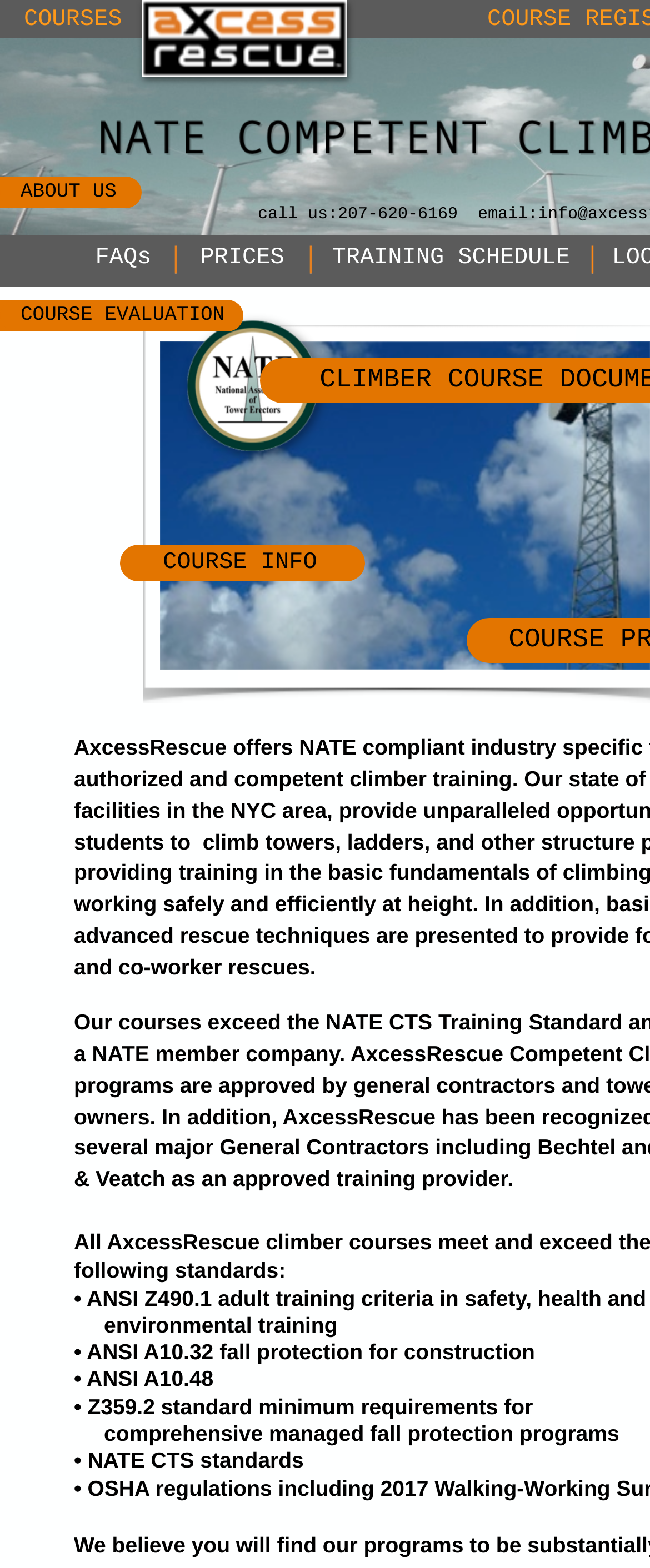What type of training does AxcessRescue offer? Look at the image and give a one-word or short phrase answer.

Climber training